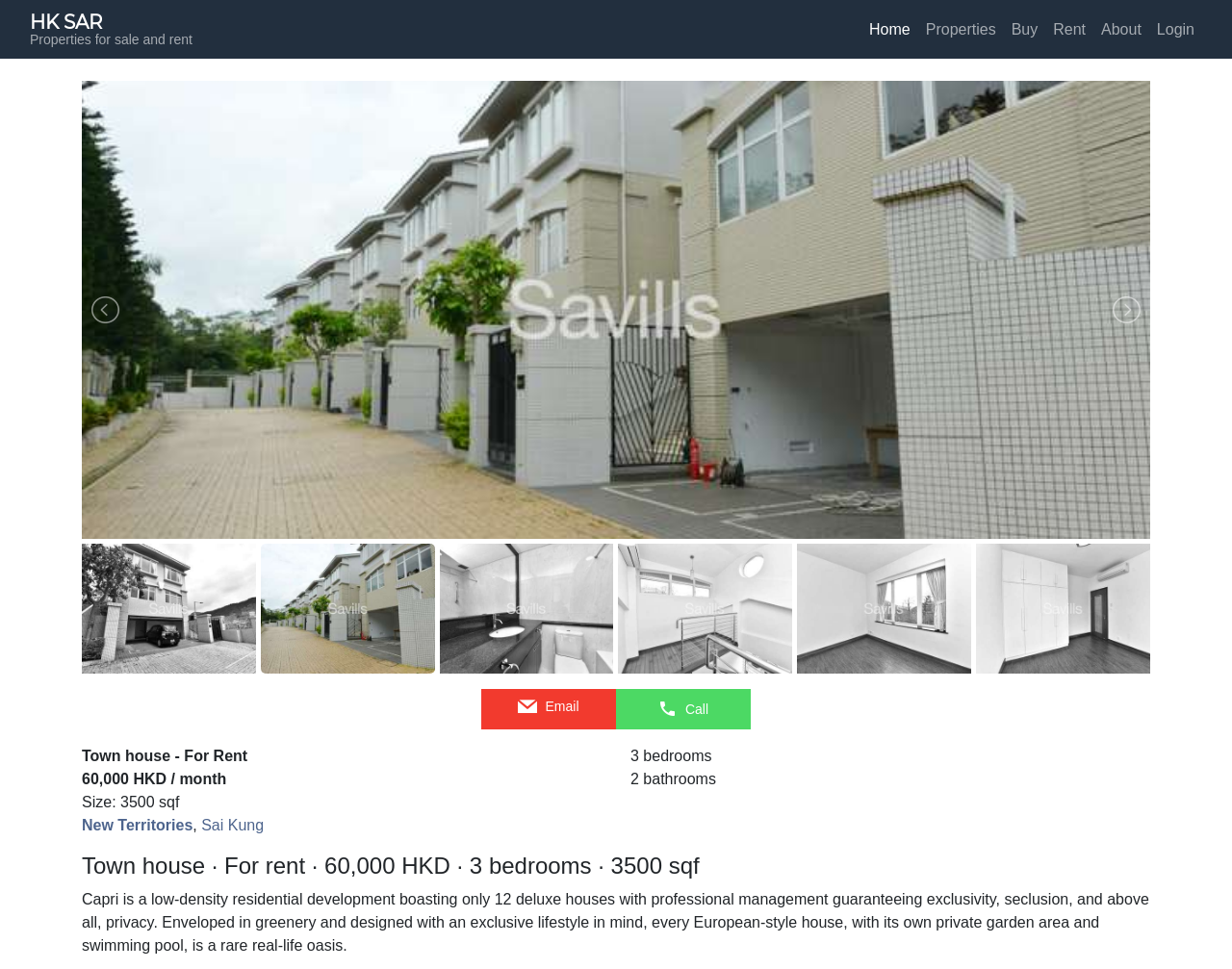Please respond in a single word or phrase: 
How many bedrooms does the town house have?

3